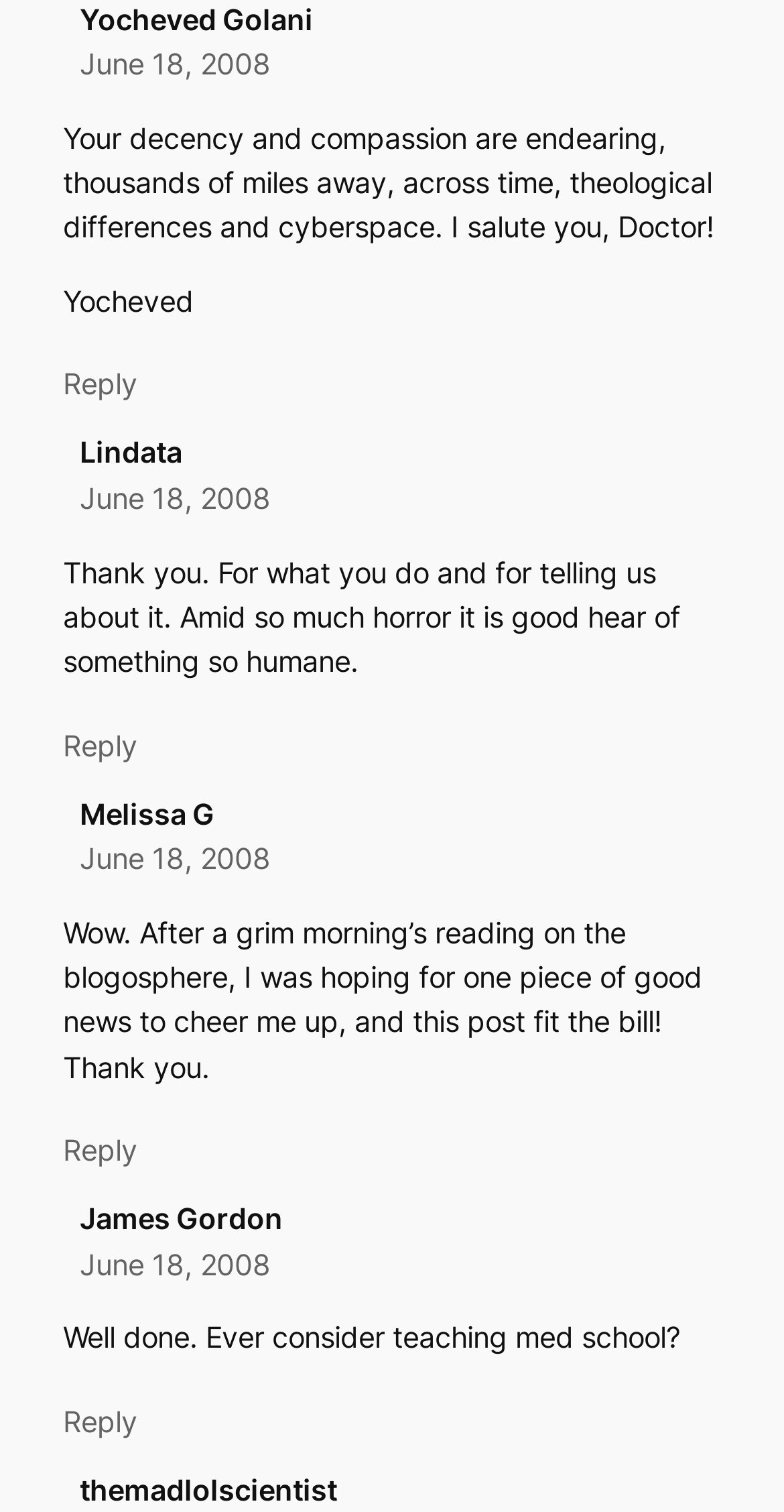Identify the bounding box for the UI element that is described as follows: "Reply".

[0.08, 0.928, 0.175, 0.951]